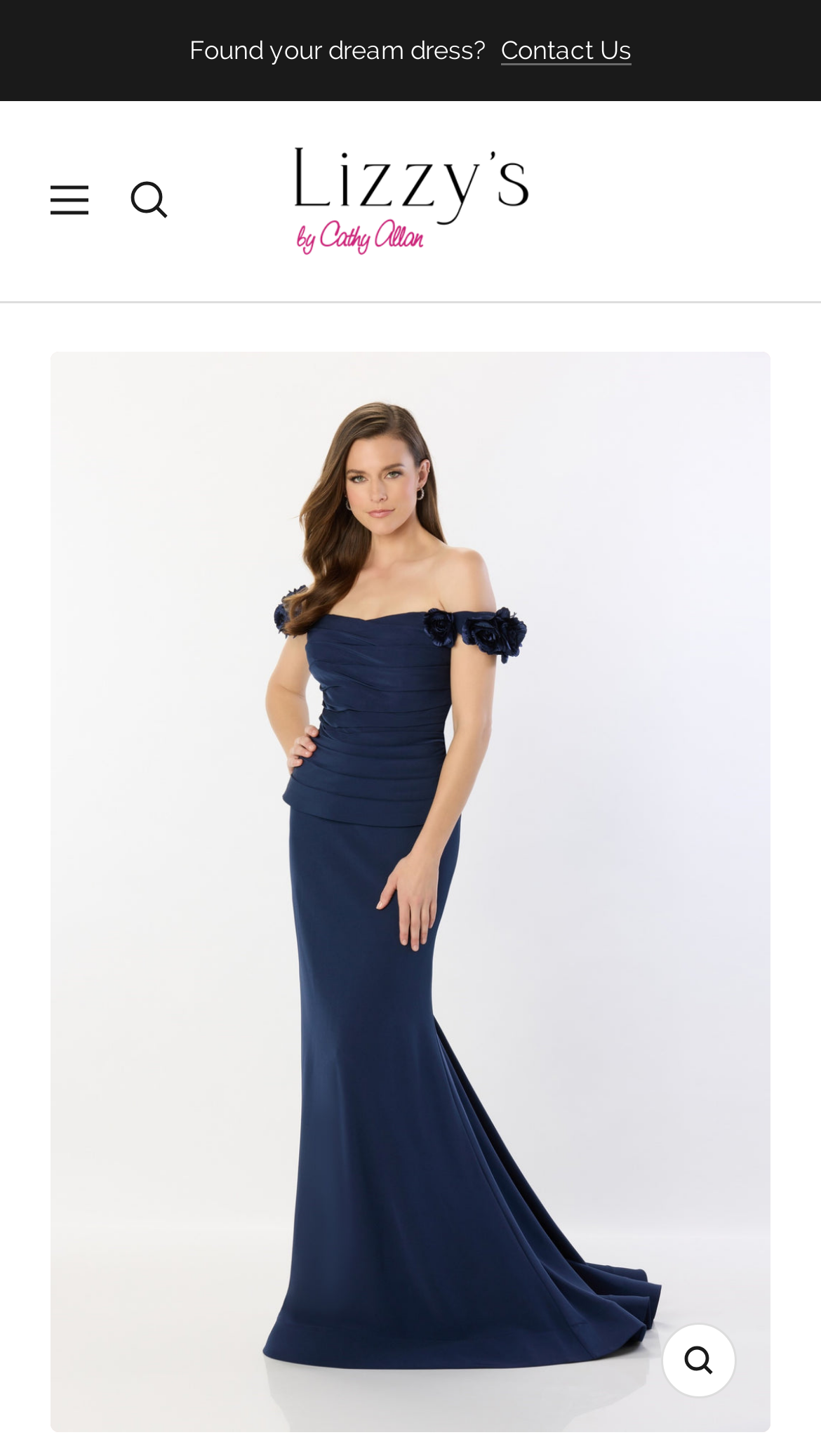For the element described, predict the bounding box coordinates as (top-left x, top-left y, bottom-right x, bottom-right y). All values should be between 0 and 1. Element description: parent_node: Navigation aria-label="Search"

[0.159, 0.125, 0.205, 0.151]